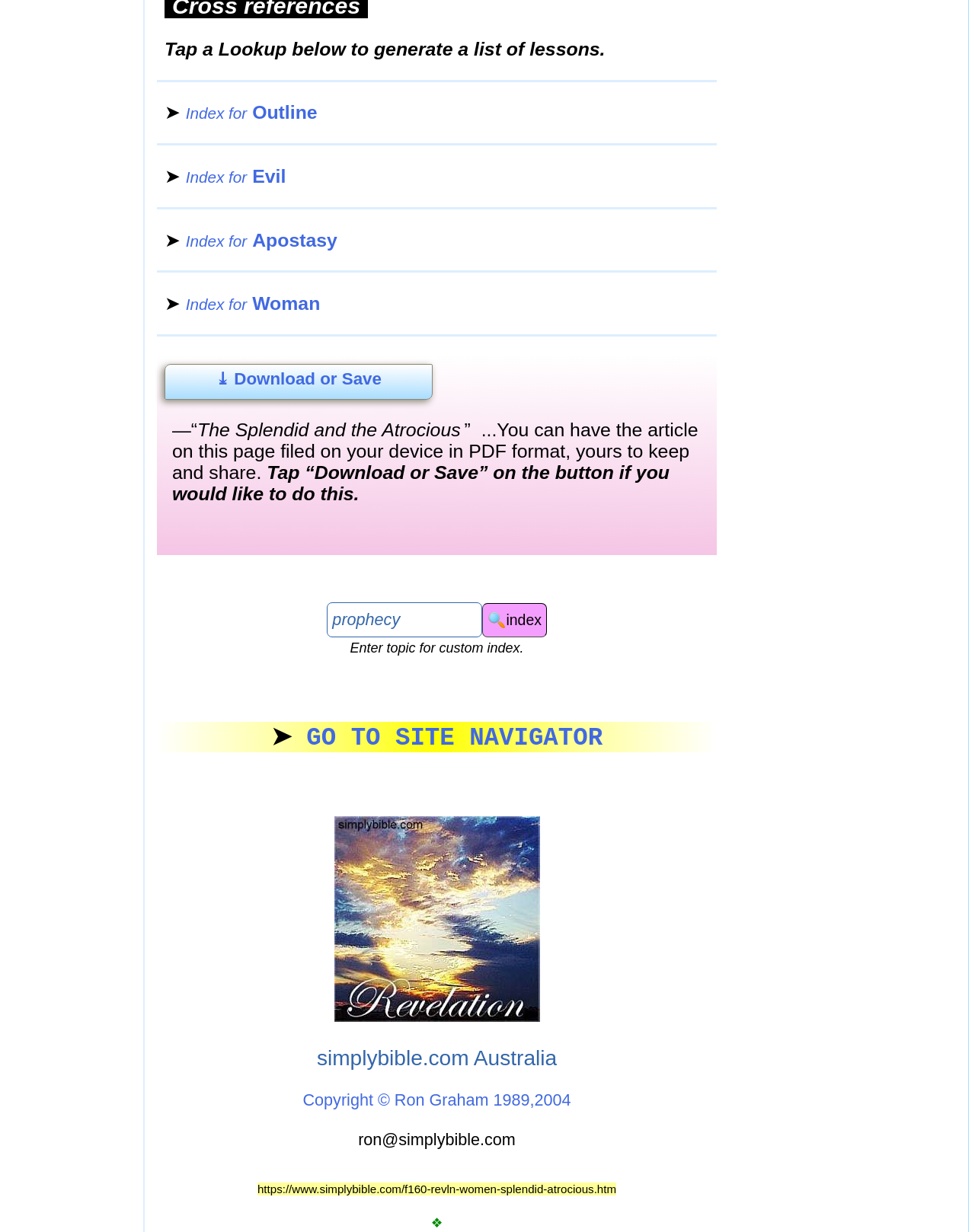Please give a one-word or short phrase response to the following question: 
What is the author's email address?

ron@simplybible.com